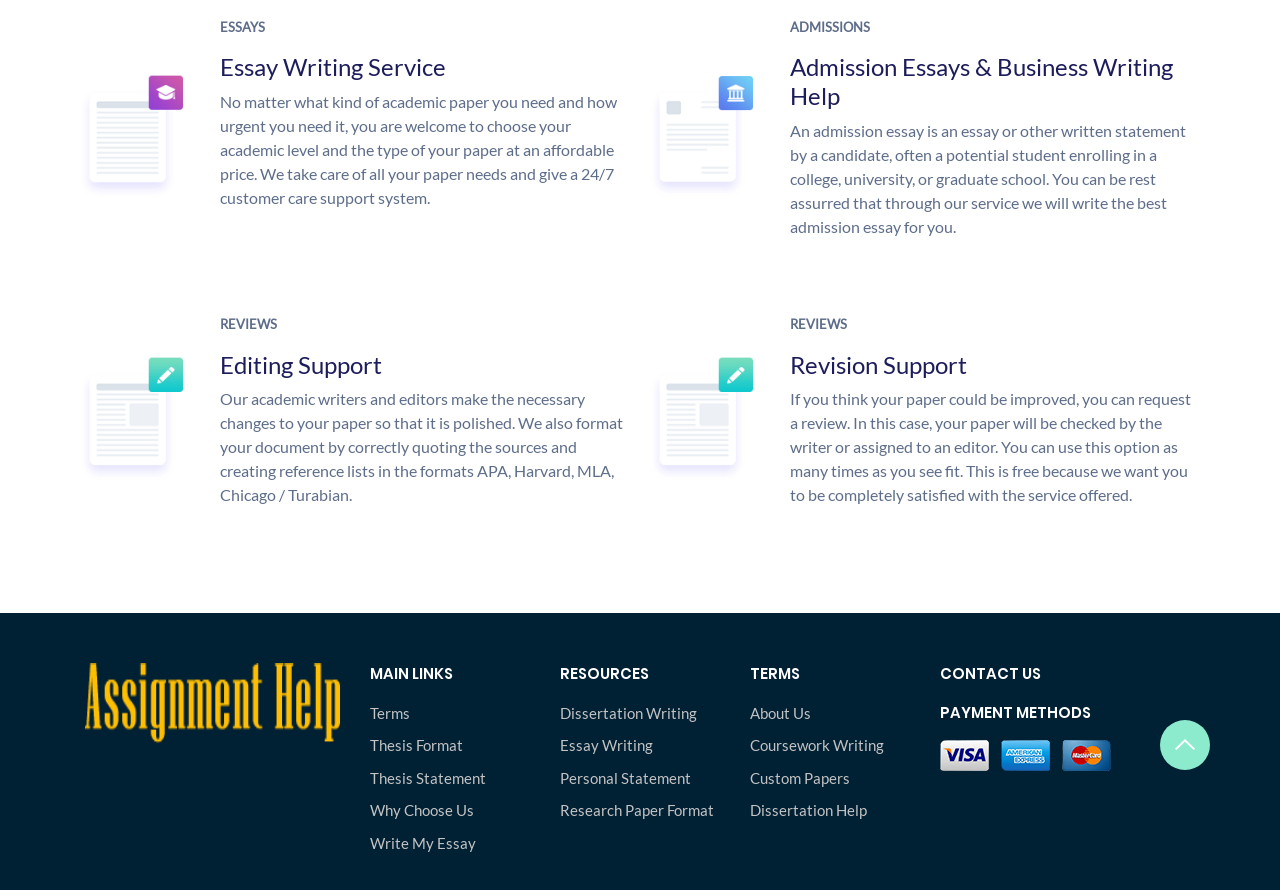What is the purpose of an admission essay?
Based on the content of the image, thoroughly explain and answer the question.

The text 'An admission essay is an essay or other written statement by a candidate, often a potential student enrolling in a college, university, or graduate school.' explains the purpose of an admission essay, which is to enroll in a college or university.